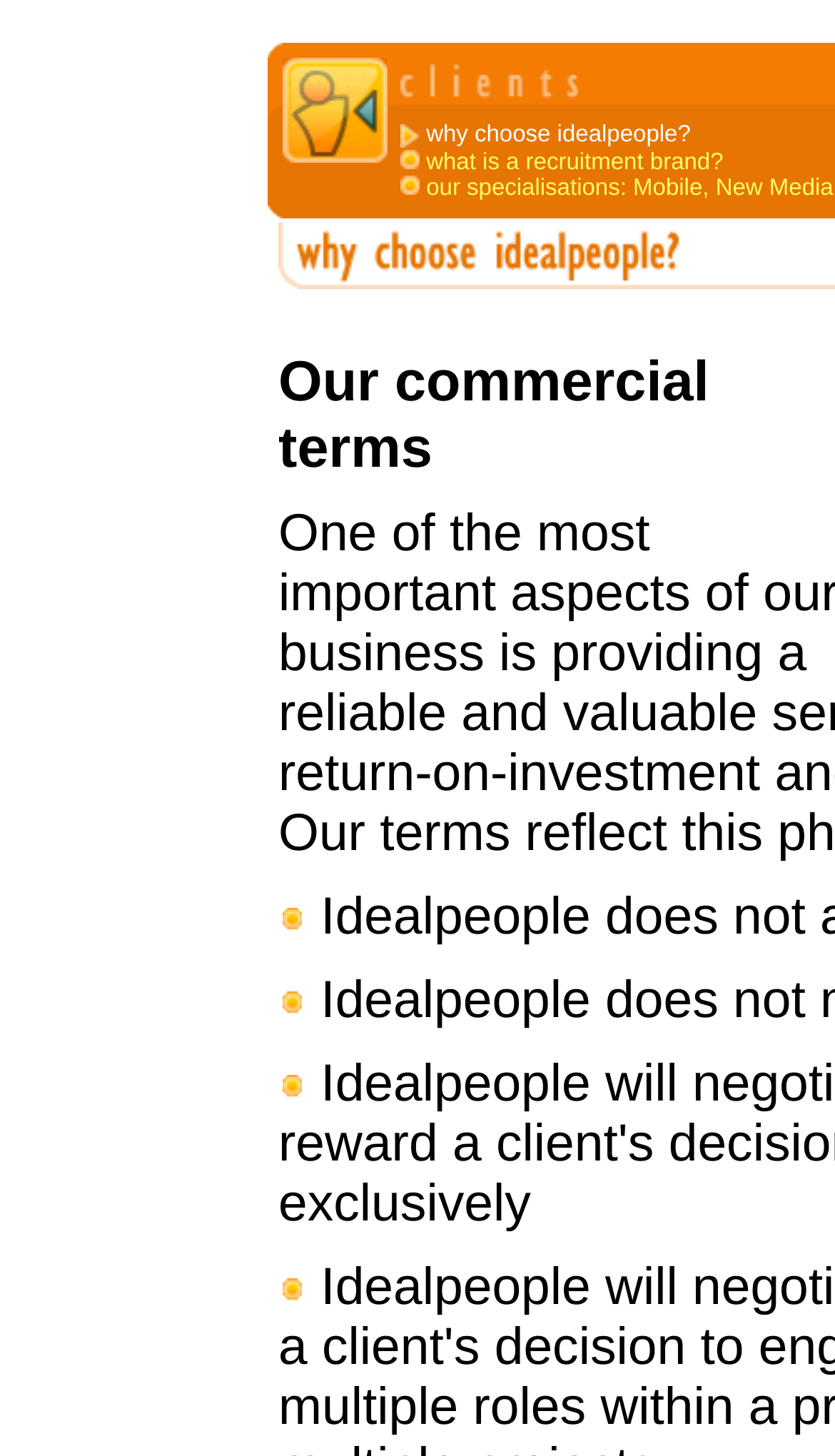How many links are on the webpage?
Using the image, answer in one word or phrase.

3